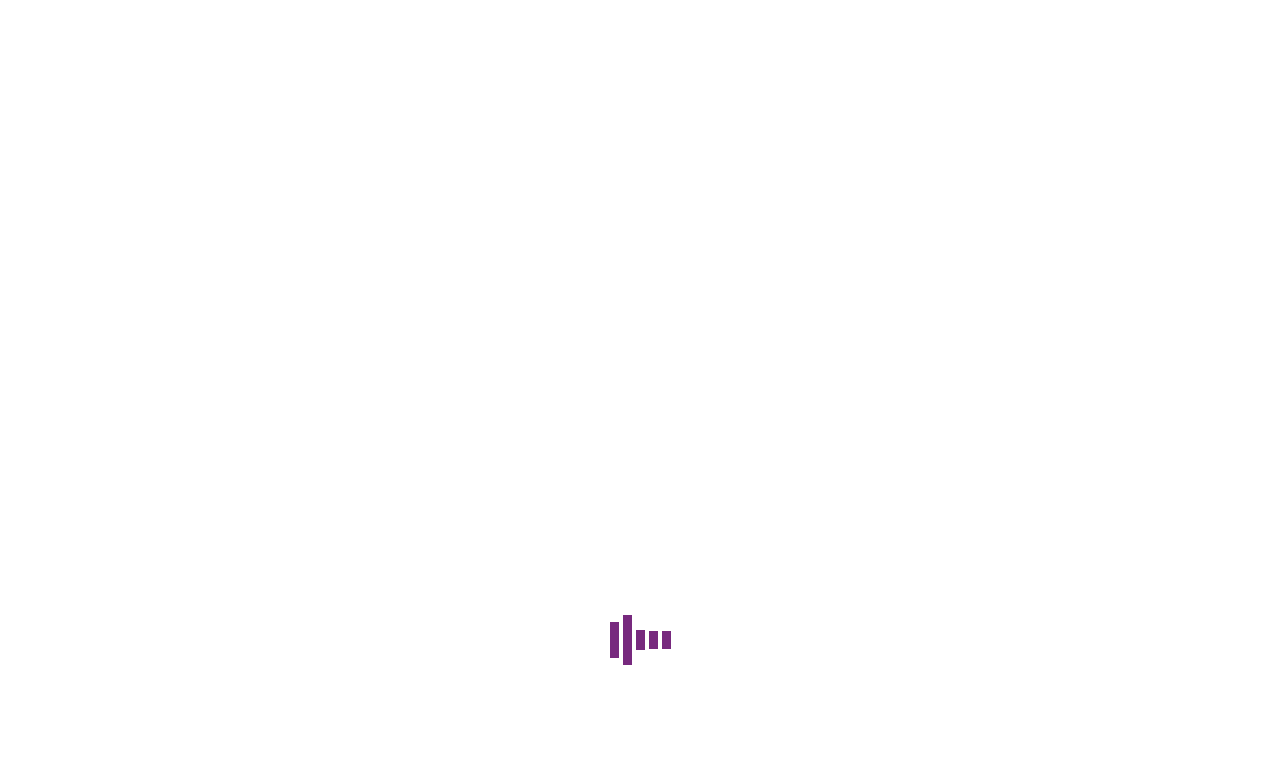Reply to the question with a single word or phrase:
What are the social media platforms linked on the webpage?

Facebook and Instagram